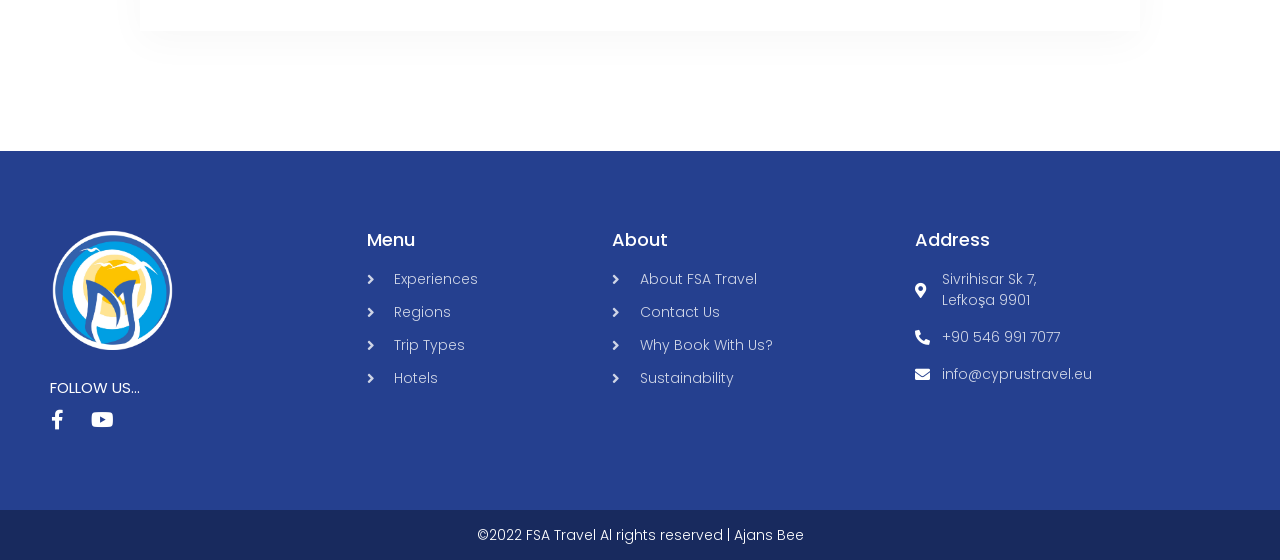Determine the bounding box coordinates of the UI element described by: "Contact Us".

[0.478, 0.54, 0.699, 0.577]